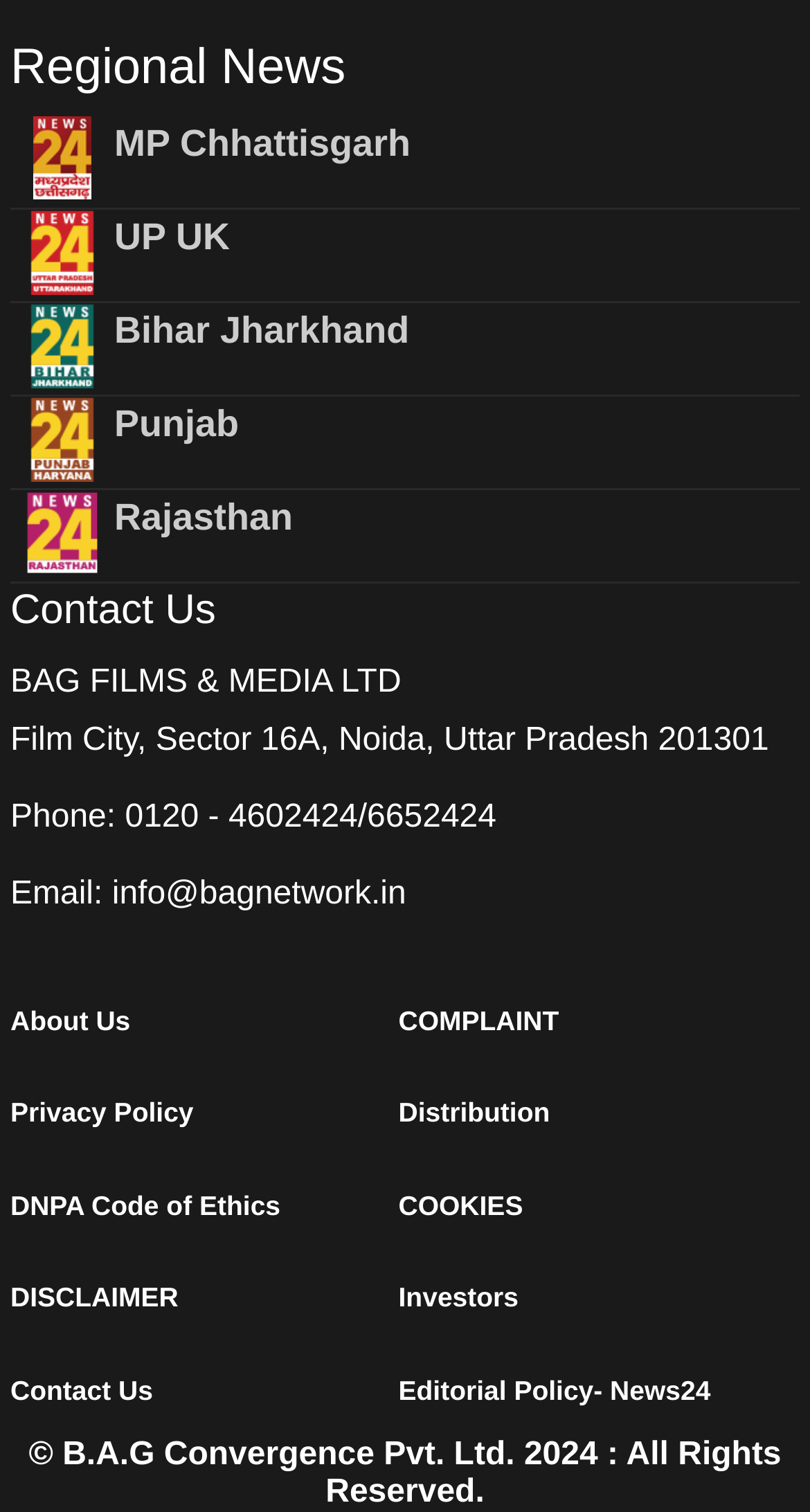Determine the bounding box coordinates of the region that needs to be clicked to achieve the task: "Contact Us".

[0.013, 0.385, 0.987, 0.421]